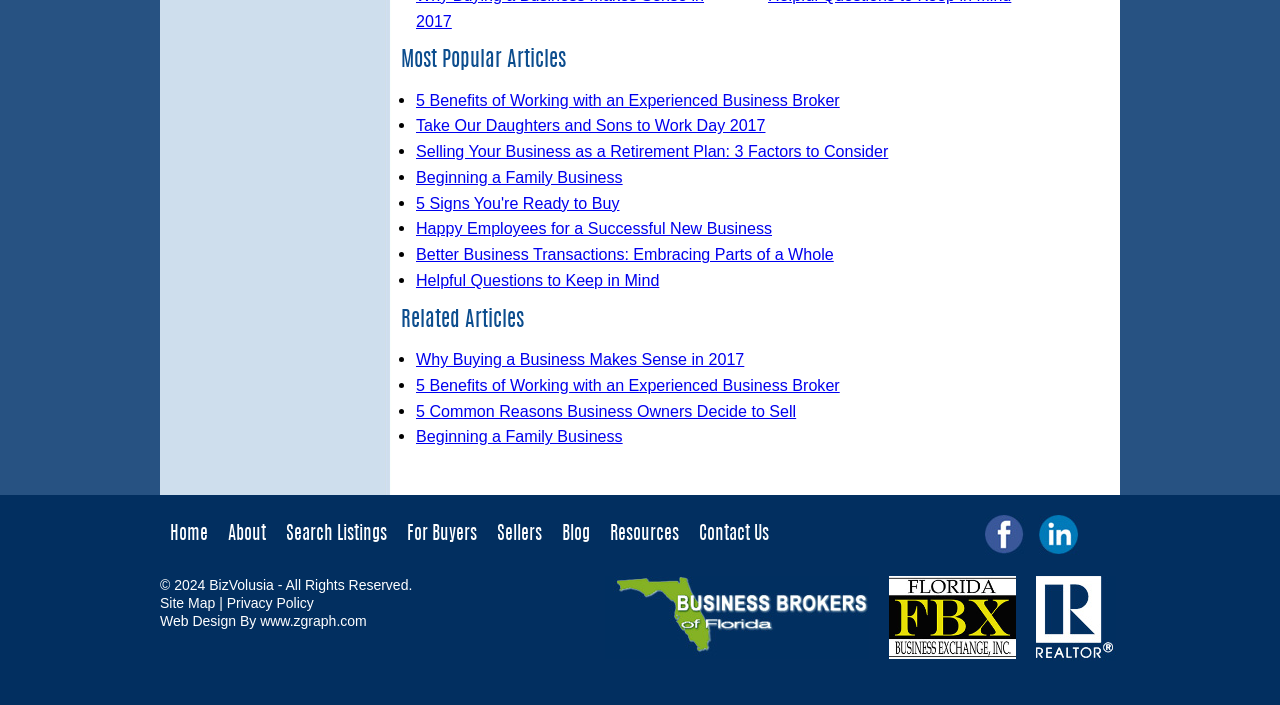Please identify the bounding box coordinates of the clickable element to fulfill the following instruction: "Visit 'Facebook'". The coordinates should be four float numbers between 0 and 1, i.e., [left, top, right, bottom].

[0.77, 0.769, 0.809, 0.792]